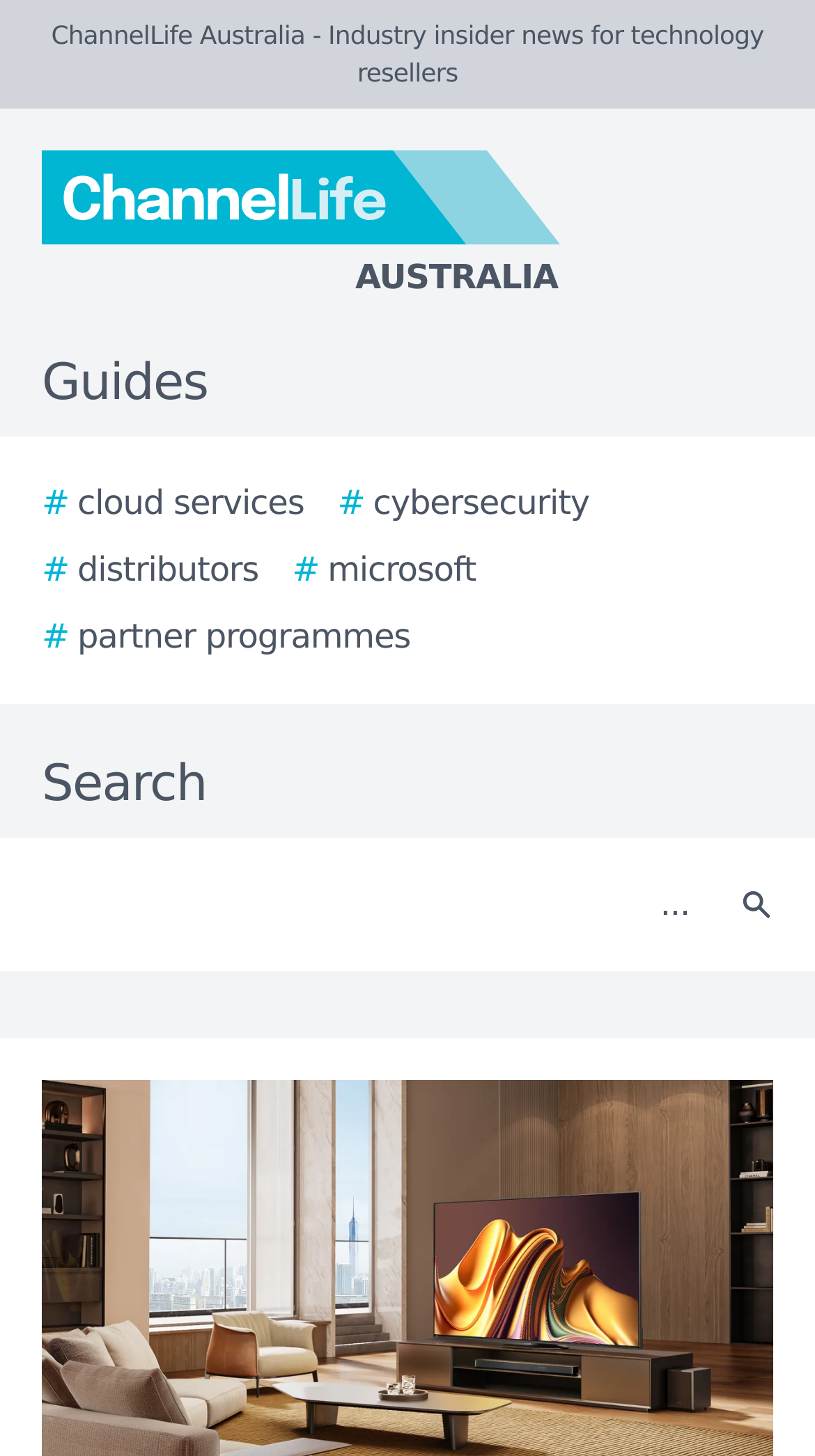Identify the bounding box for the UI element described as: "aria-label="Search" name="search" placeholder="..."". Ensure the coordinates are four float numbers between 0 and 1, formatted as [left, top, right, bottom].

[0.021, 0.587, 0.877, 0.656]